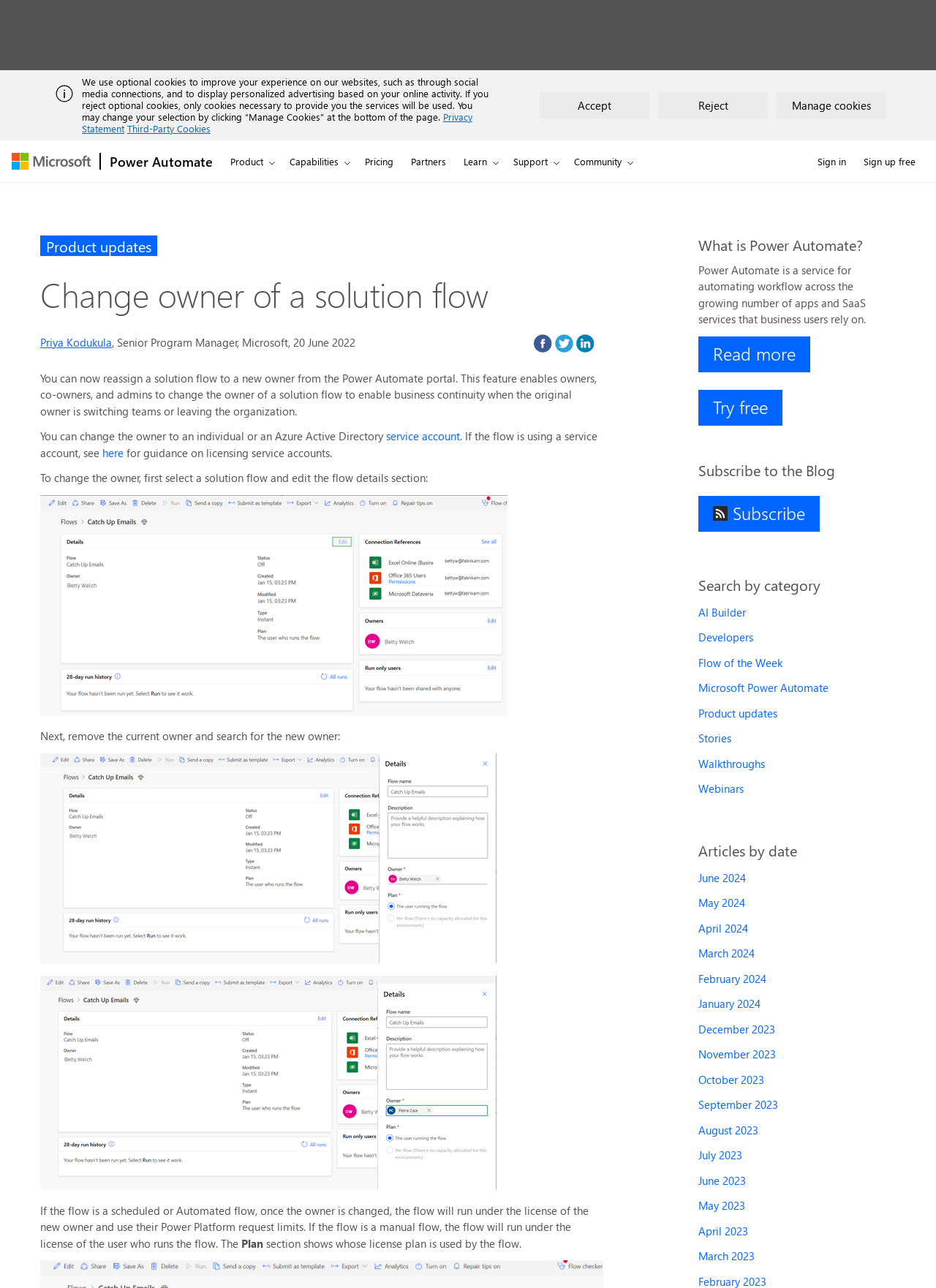Determine the bounding box for the UI element described here: "Third-Party Cookies".

[0.136, 0.095, 0.225, 0.104]